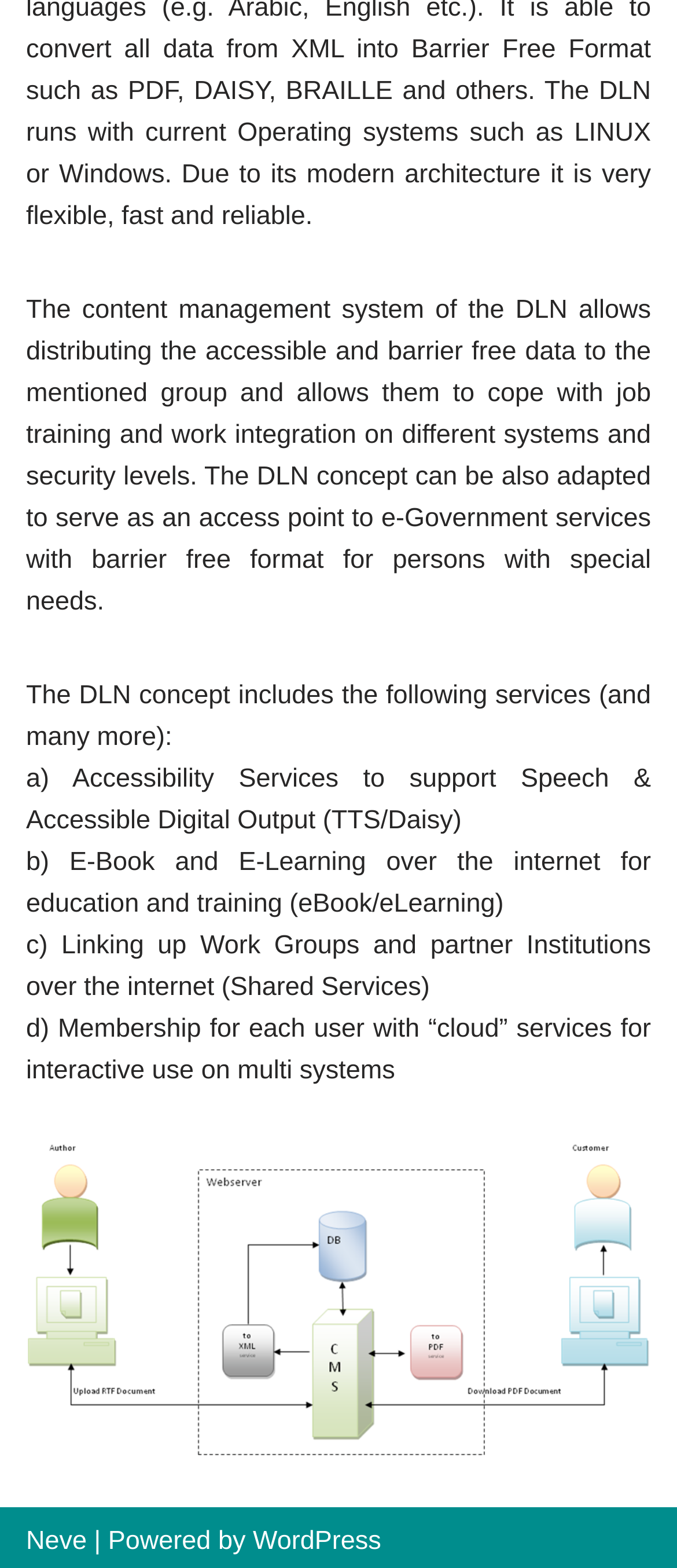Answer the question below in one word or phrase:
What is the format of the data distributed by the DLN?

Barrier free format